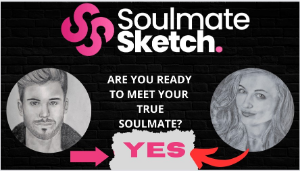What is the color of the highlighted 'YES'?
Based on the screenshot, provide a one-word or short-phrase response.

Vibrant pink